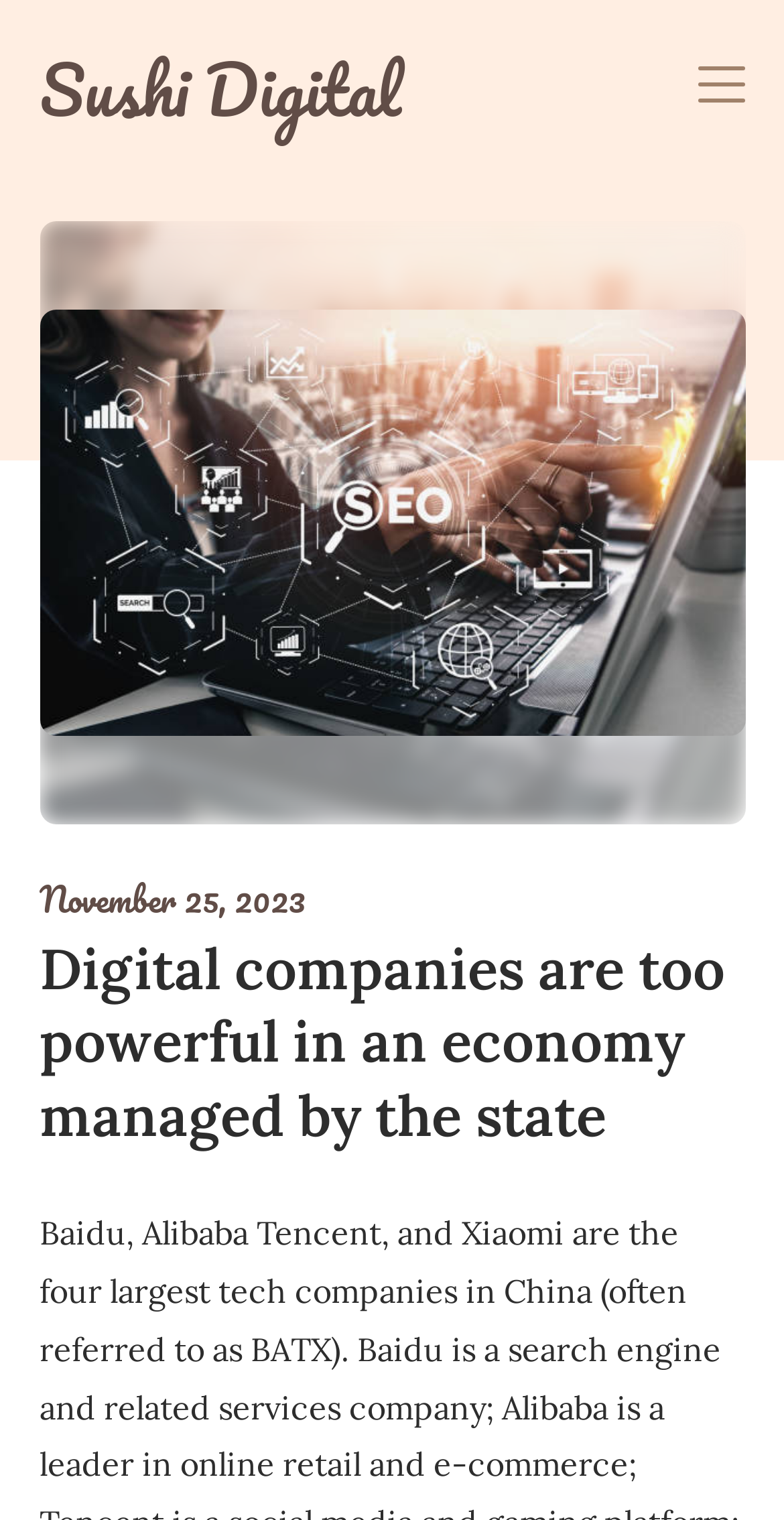What is the layout of the webpage? Using the information from the screenshot, answer with a single word or phrase.

Header and content